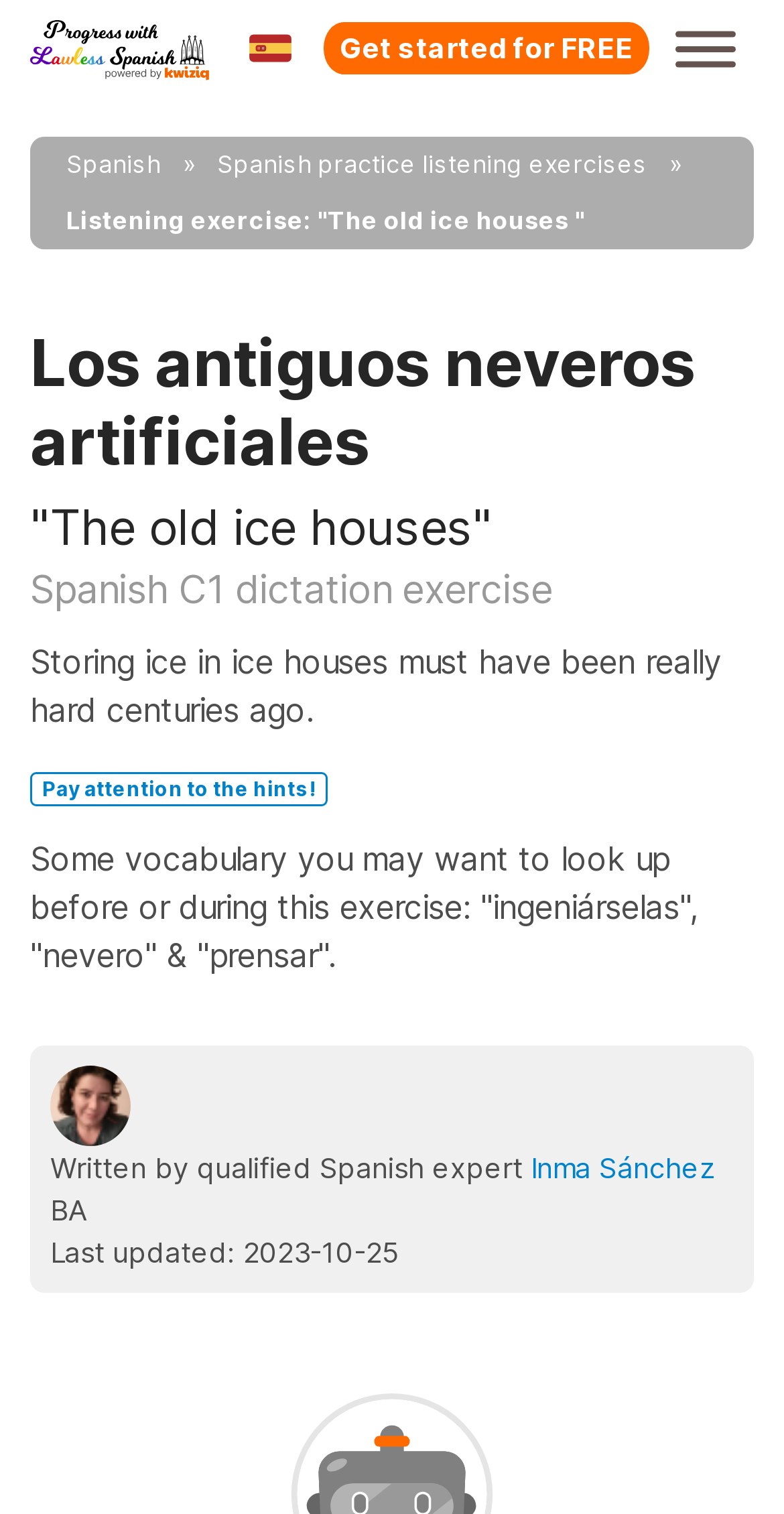Can you give a comprehensive explanation to the question given the content of the image?
What is the name of the qualified Spanish expert who wrote the exercise?

I found the name of the qualified Spanish expert by looking at the link element with the text 'Inma Sánchez' and extracting the name from it.